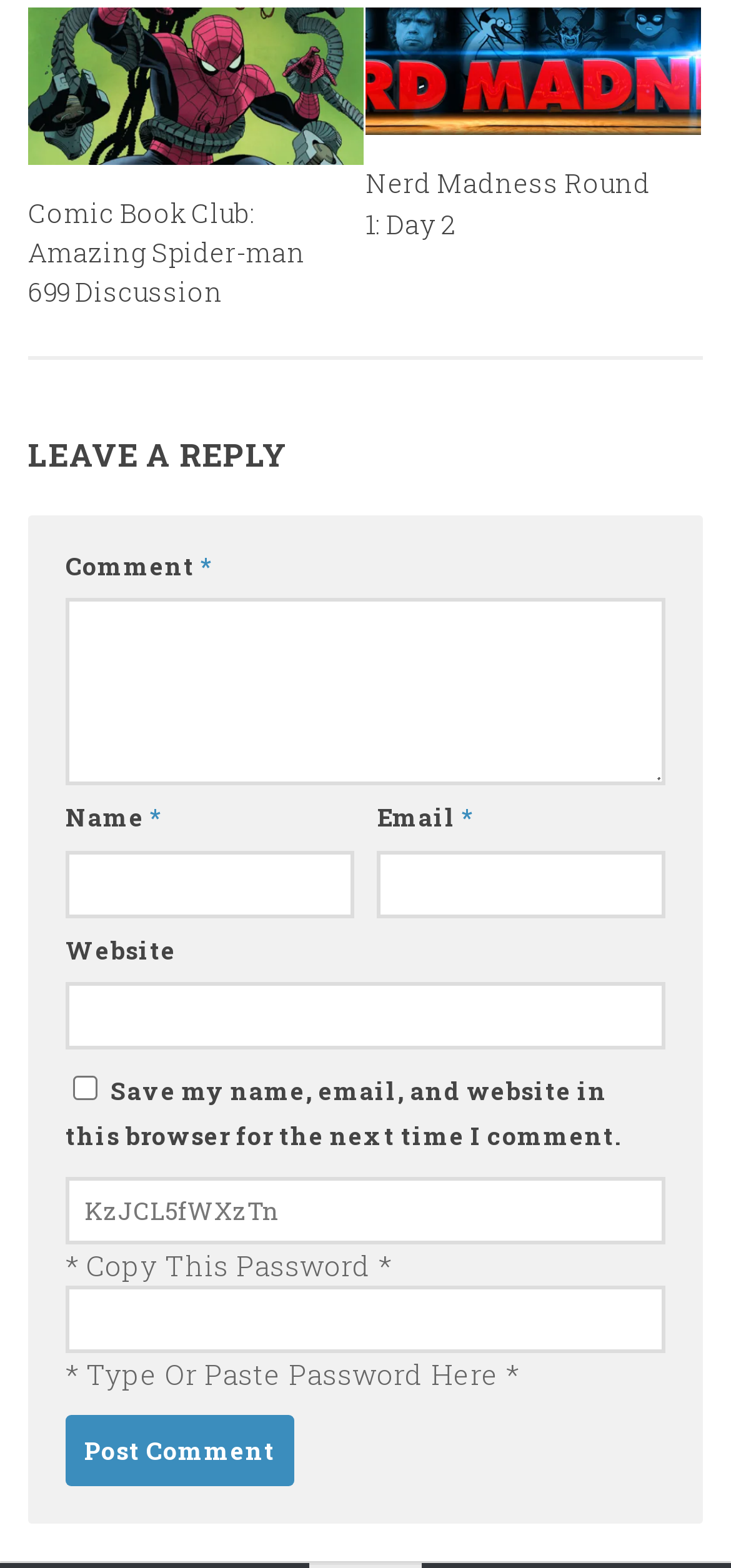Extract the bounding box coordinates for the described element: "Public Education Forums". The coordinates should be represented as four float numbers between 0 and 1: [left, top, right, bottom].

None